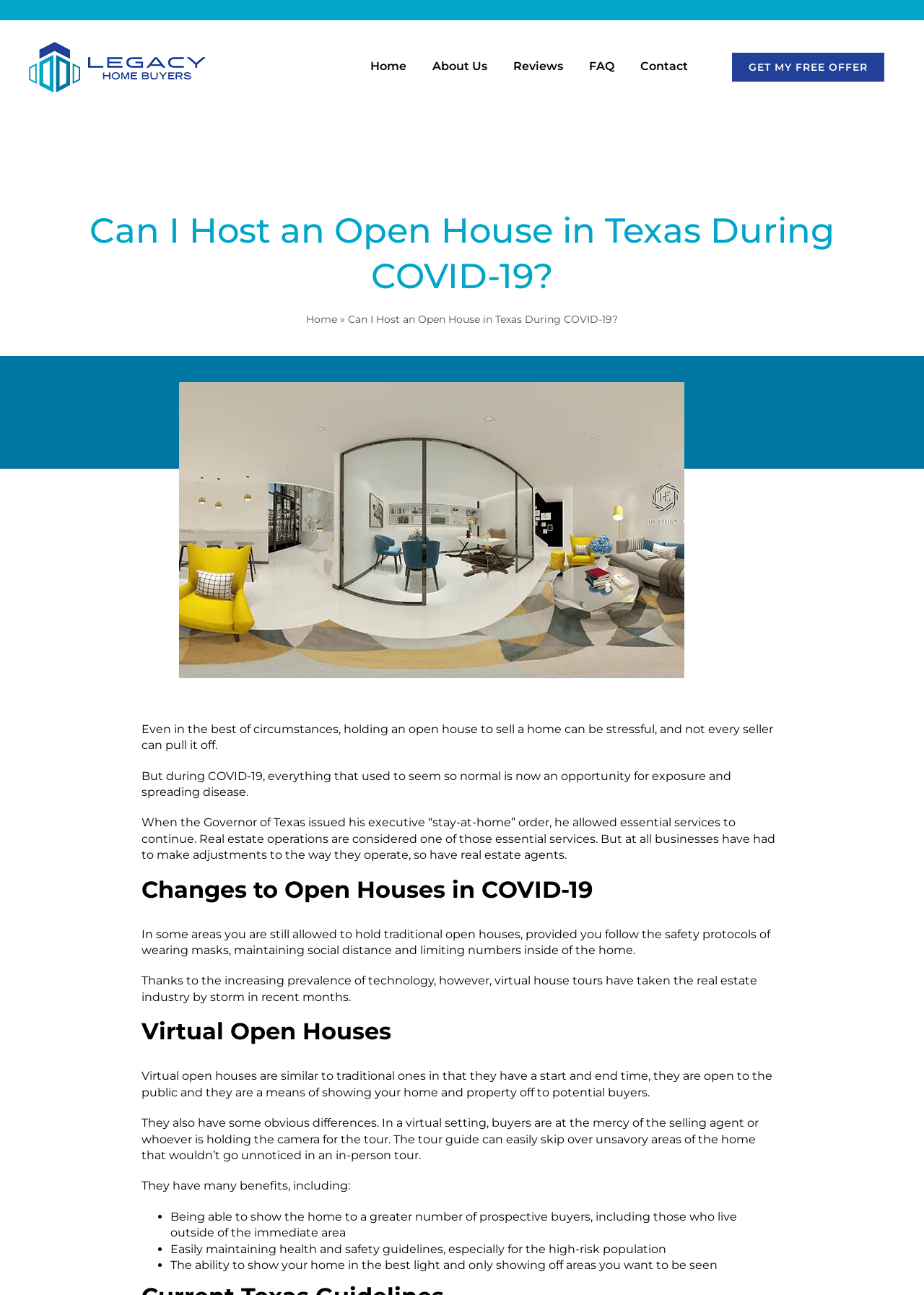Extract the primary header of the webpage and generate its text.

Can I Host an Open House in Texas During COVID-19?